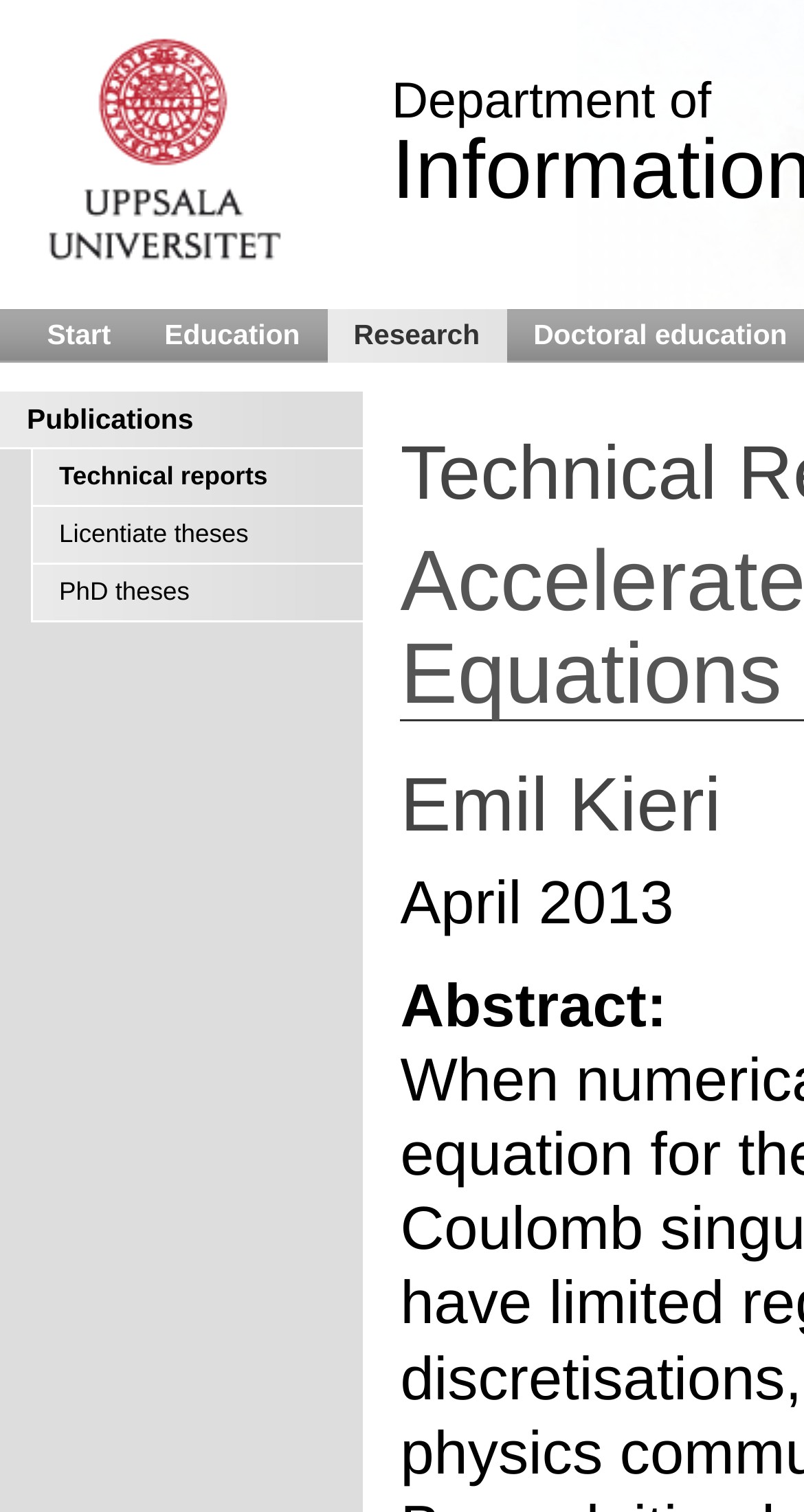Locate the UI element described by Licentiate theses in the provided webpage screenshot. Return the bounding box coordinates in the format (top-left x, top-left y, bottom-right x, bottom-right y), ensuring all values are between 0 and 1.

[0.04, 0.335, 0.452, 0.372]